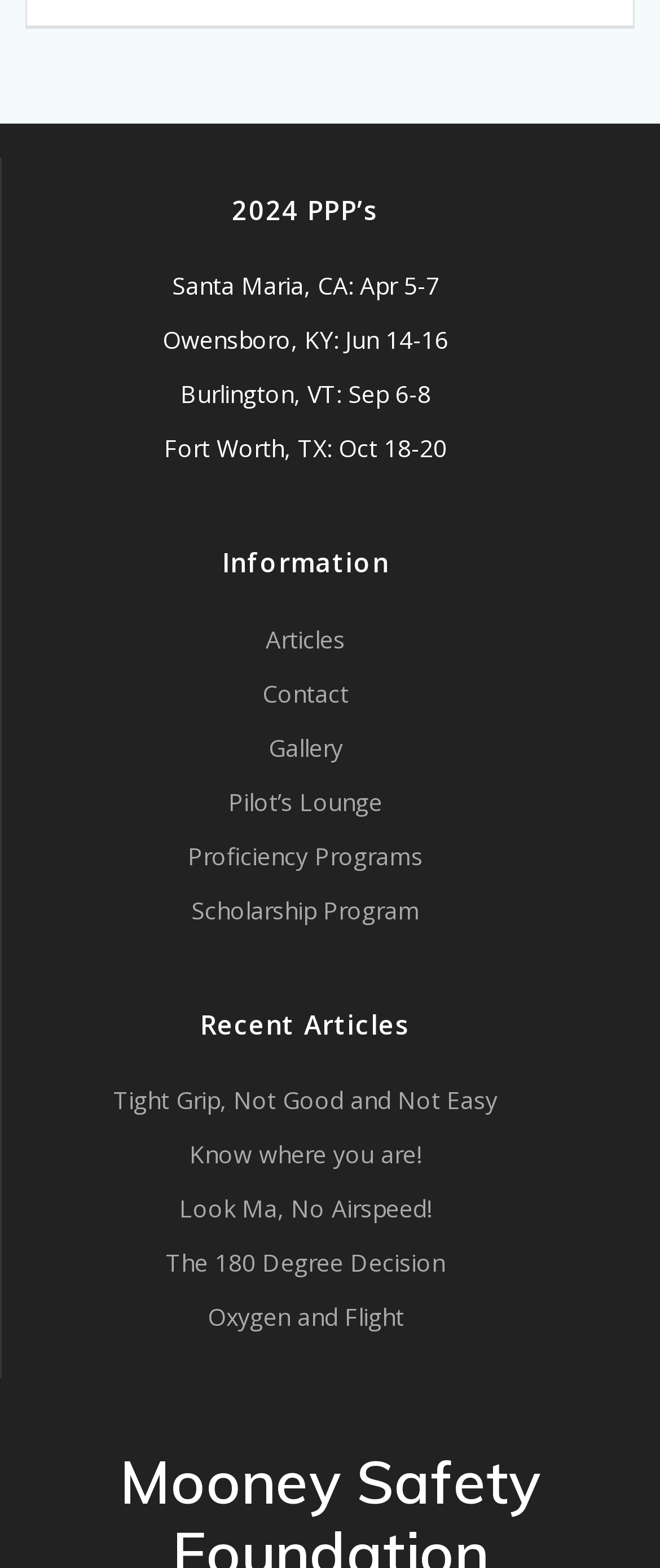Identify the bounding box coordinates for the UI element described as: "The 180 Degree Decision". The coordinates should be provided as four floats between 0 and 1: [left, top, right, bottom].

[0.251, 0.795, 0.674, 0.816]